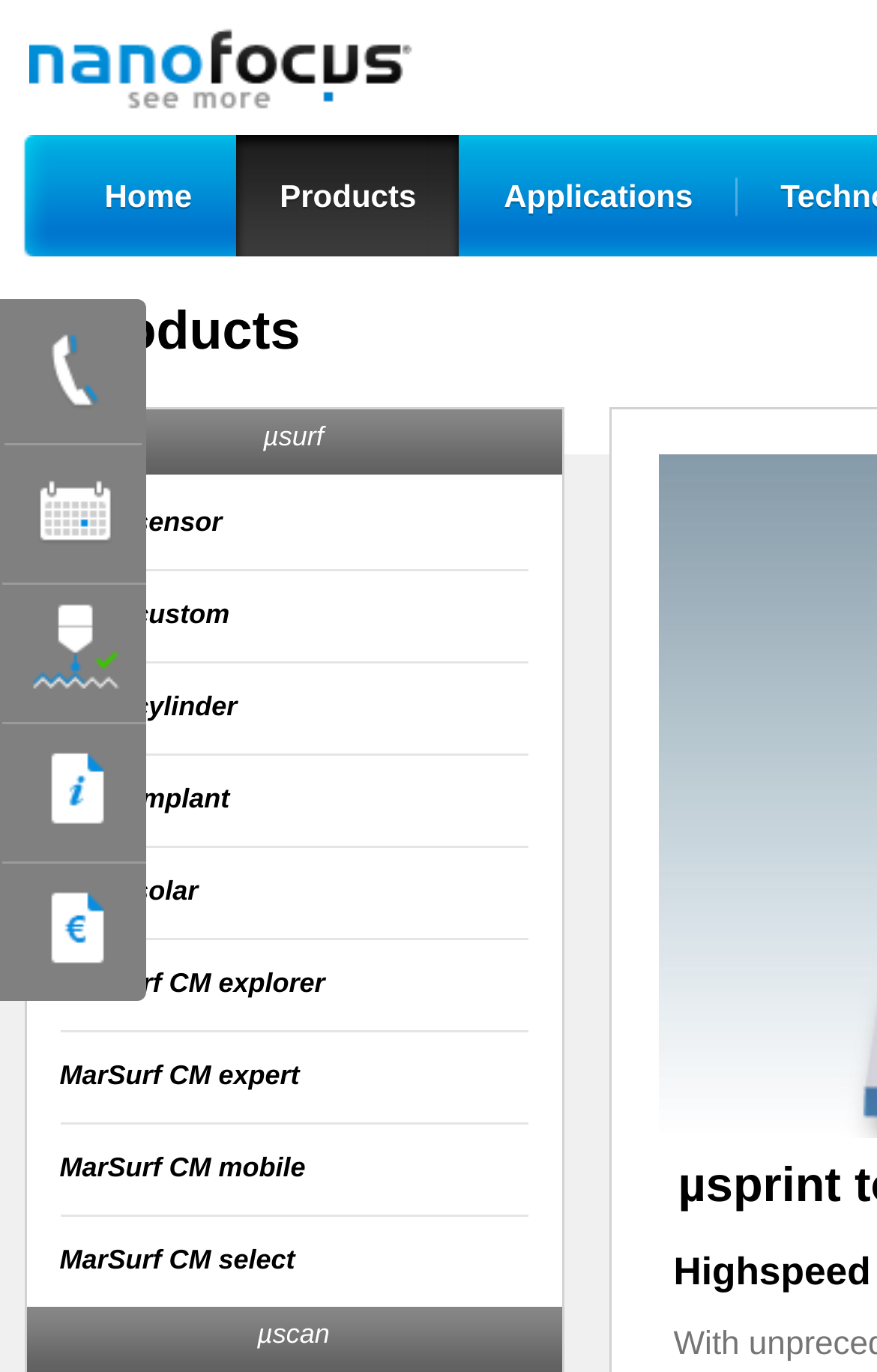Calculate the bounding box coordinates for the UI element based on the following description: "Products". Ensure the coordinates are four float numbers between 0 and 1, i.e., [left, top, right, bottom].

[0.27, 0.098, 0.523, 0.187]